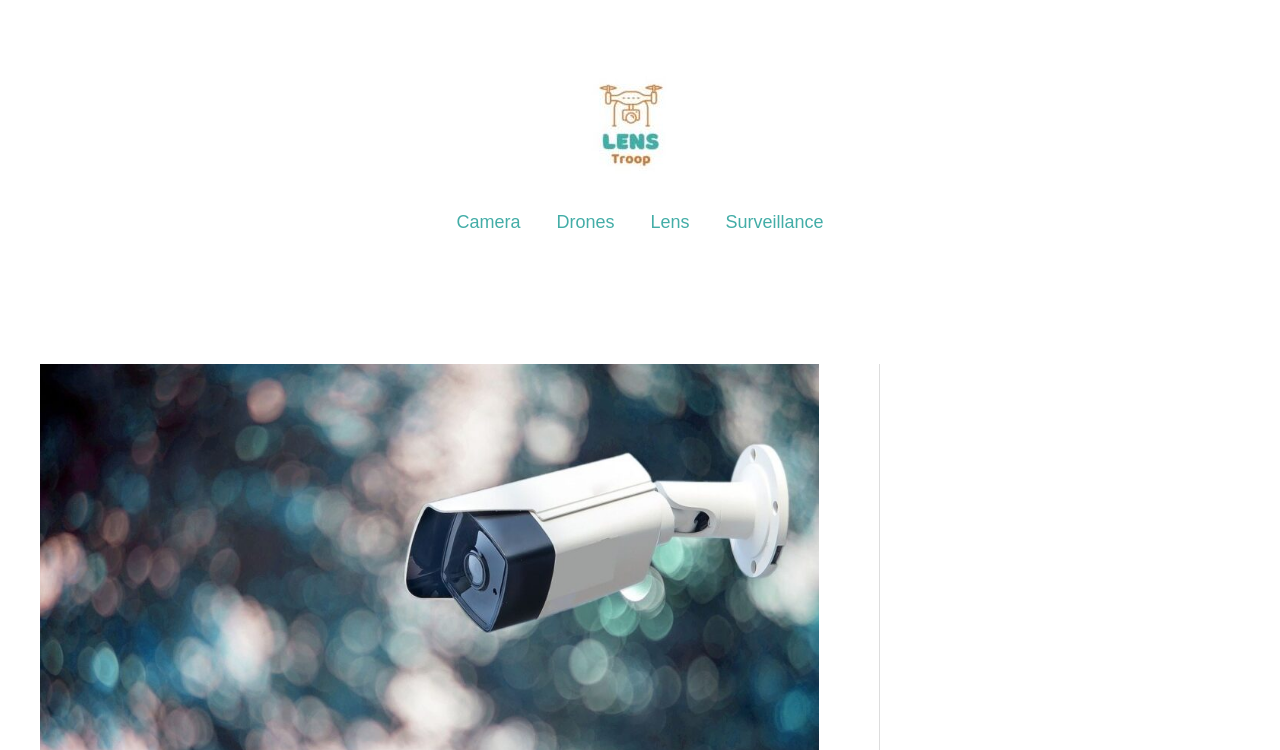Identify the primary heading of the webpage and provide its text.

Does Reolink Have a Doorbell Camera (Explained)